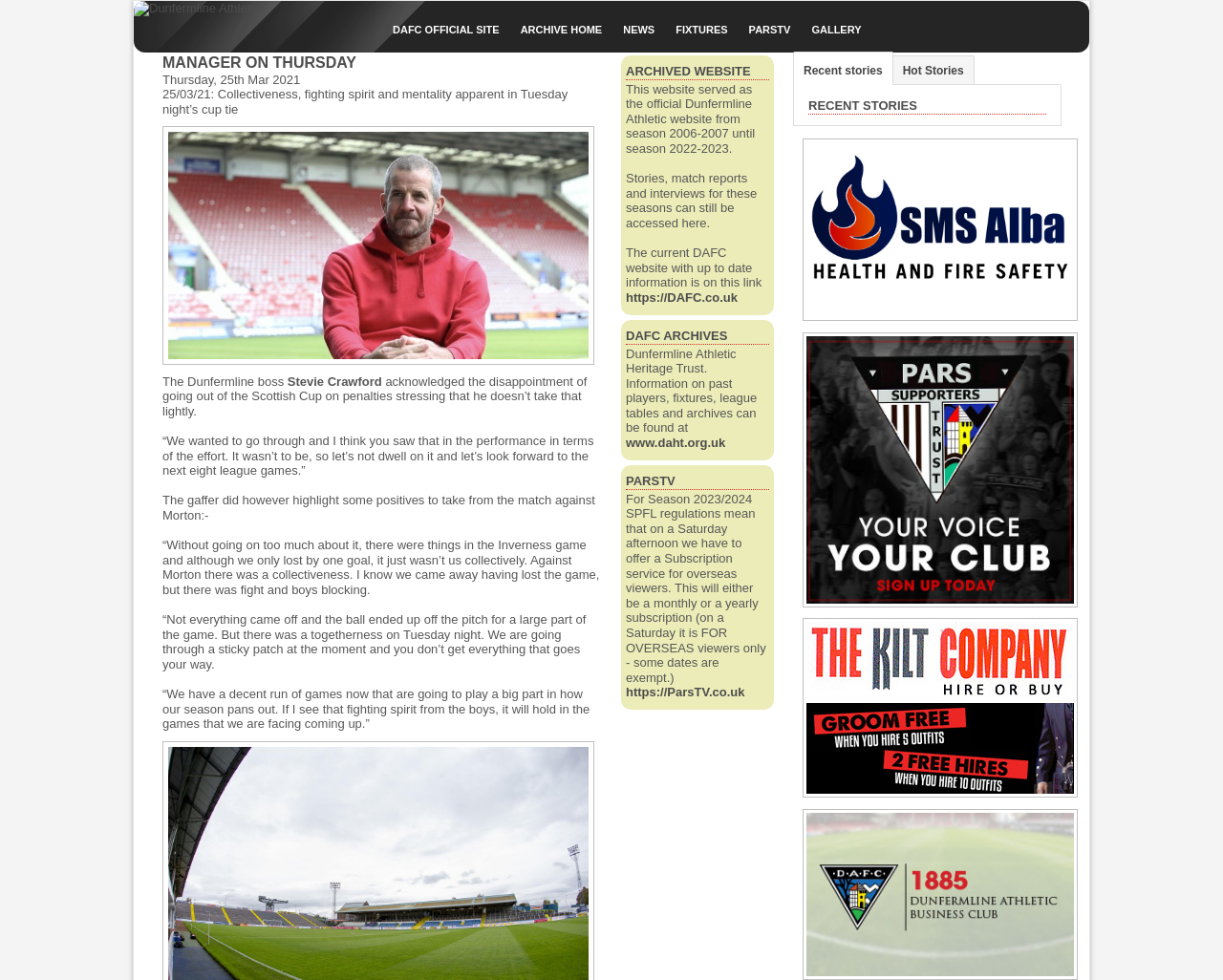Give the bounding box coordinates for this UI element: "DAFC Official Site". The coordinates should be four float numbers between 0 and 1, arranged as [left, top, right, bottom].

[0.317, 0.019, 0.412, 0.043]